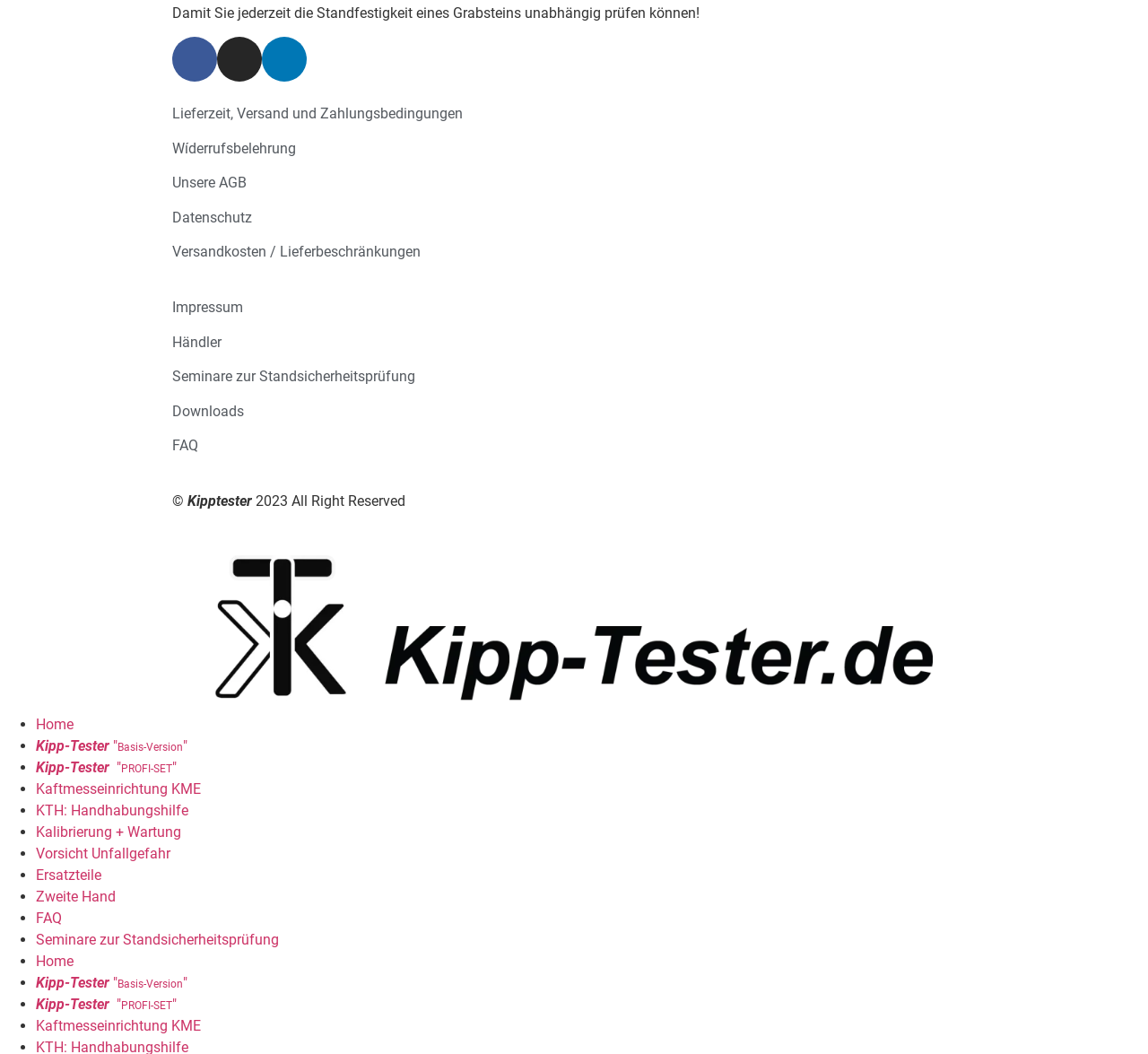Please provide the bounding box coordinates for the UI element as described: "Kalibrierung + Wartung". The coordinates must be four floats between 0 and 1, represented as [left, top, right, bottom].

[0.031, 0.781, 0.158, 0.797]